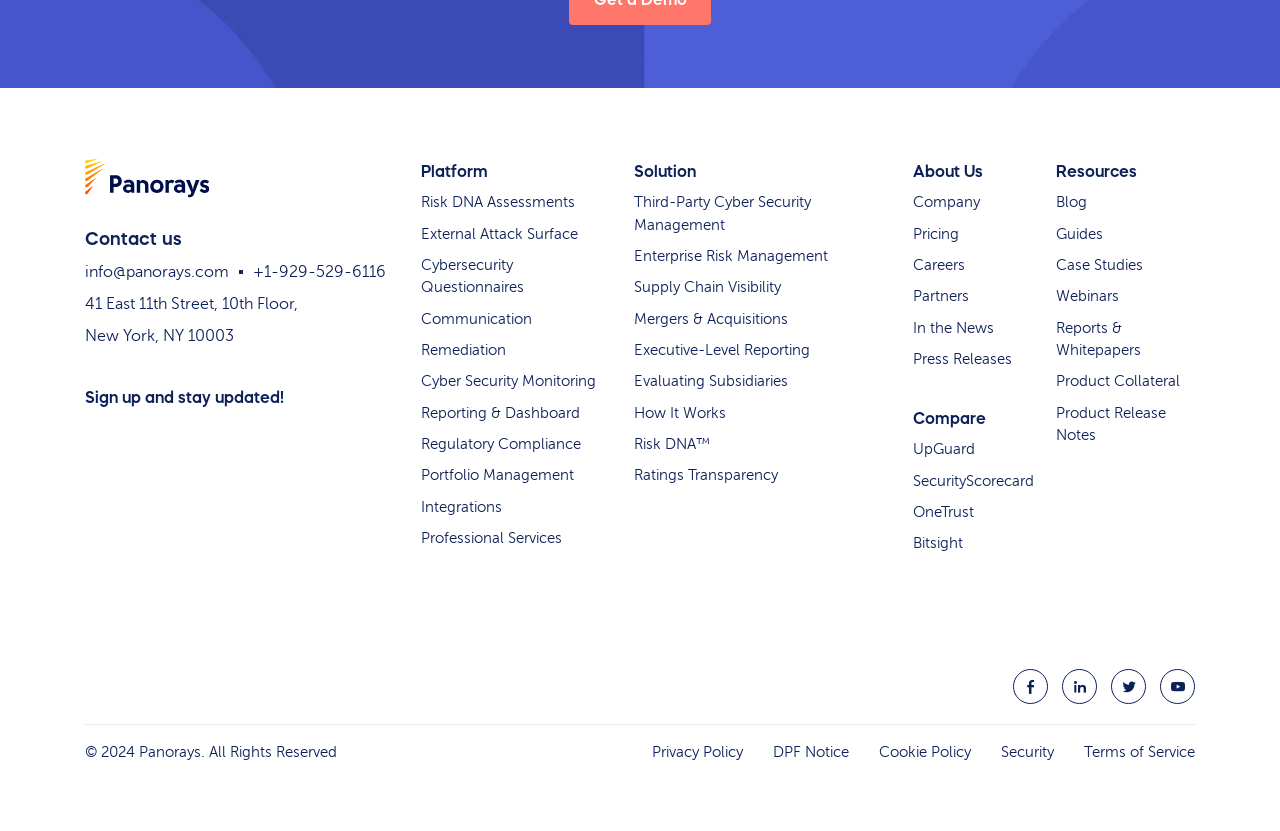Kindly determine the bounding box coordinates of the area that needs to be clicked to fulfill this instruction: "Contact us via email".

[0.066, 0.316, 0.198, 0.338]